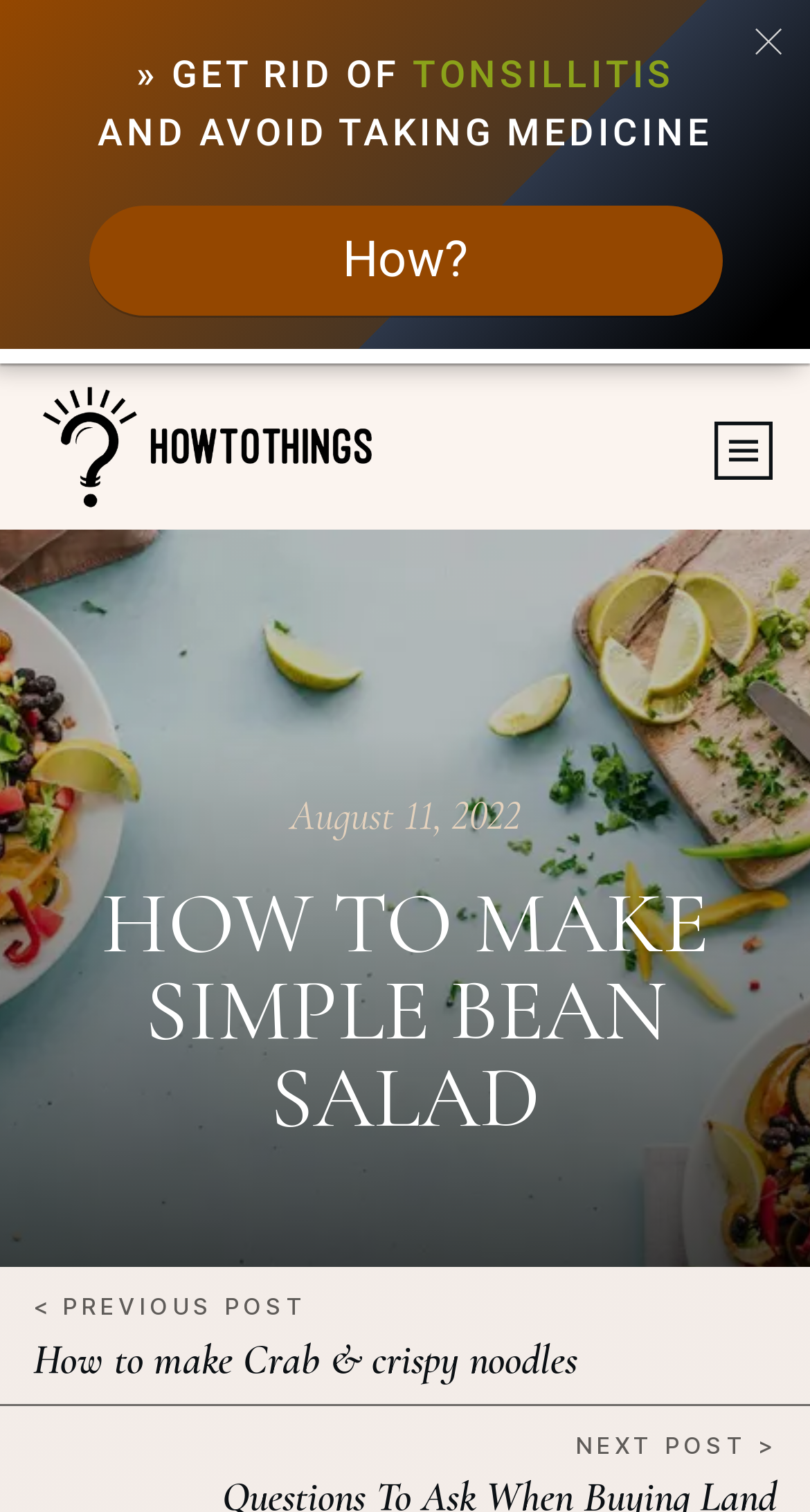Extract the primary headline from the webpage and present its text.

HOW TO MAKE SIMPLE BEAN SALAD